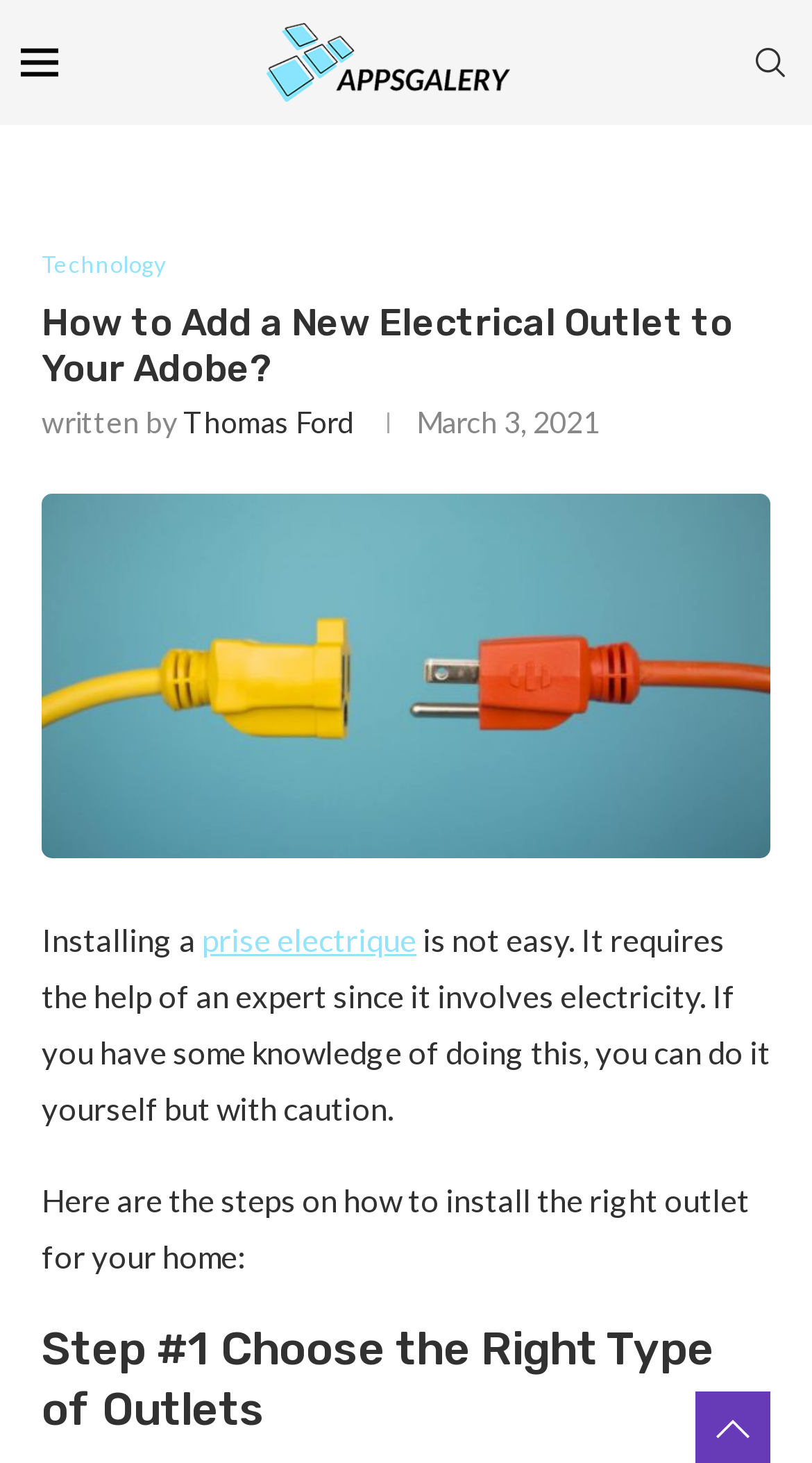Provide a thorough and detailed response to the question by examining the image: 
What is the author of the article?

I found the author's name by looking at the text following 'written by', which is 'Thomas Ford'.